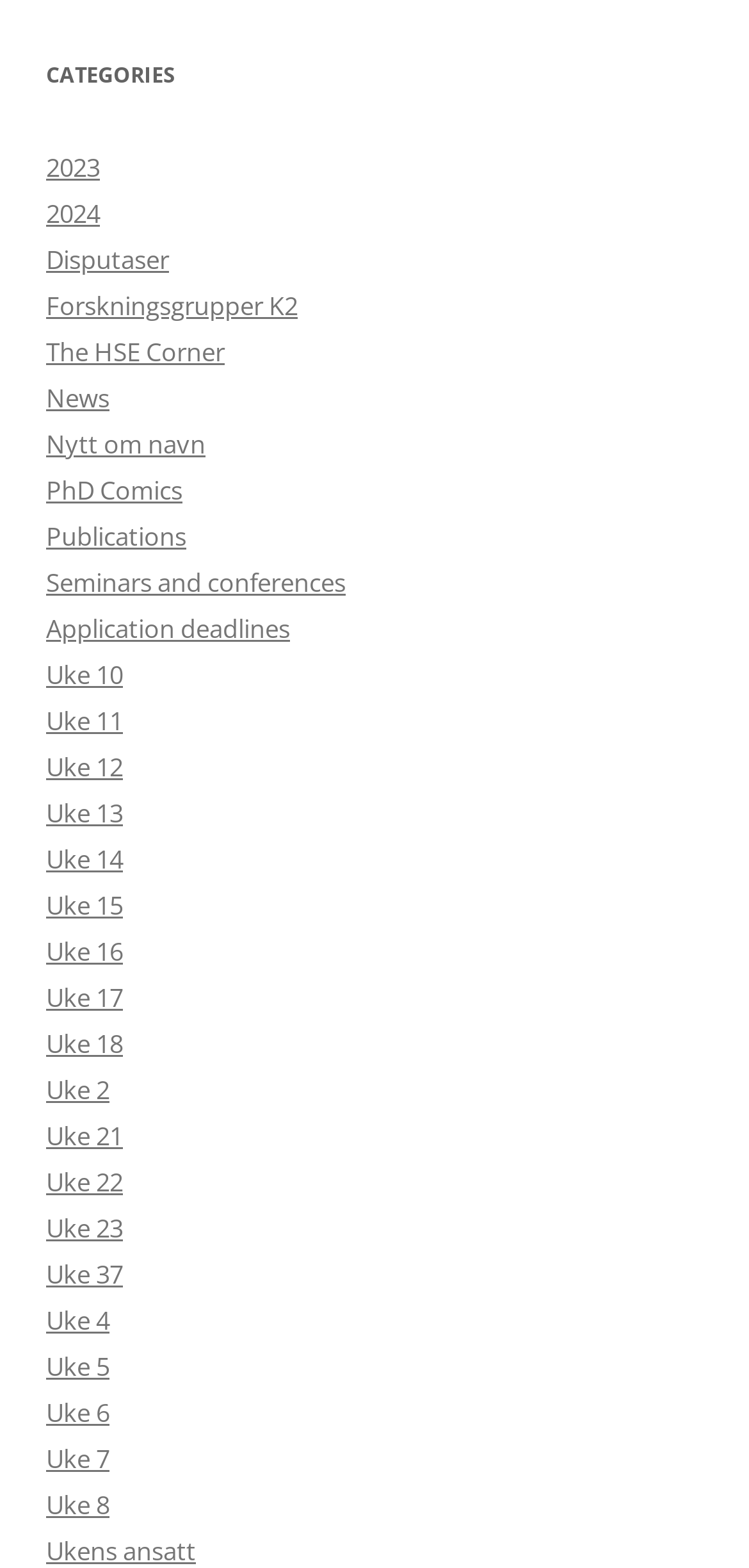Please determine the bounding box of the UI element that matches this description: 2023. The coordinates should be given as (top-left x, top-left y, bottom-right x, bottom-right y), with all values between 0 and 1.

[0.062, 0.096, 0.133, 0.118]